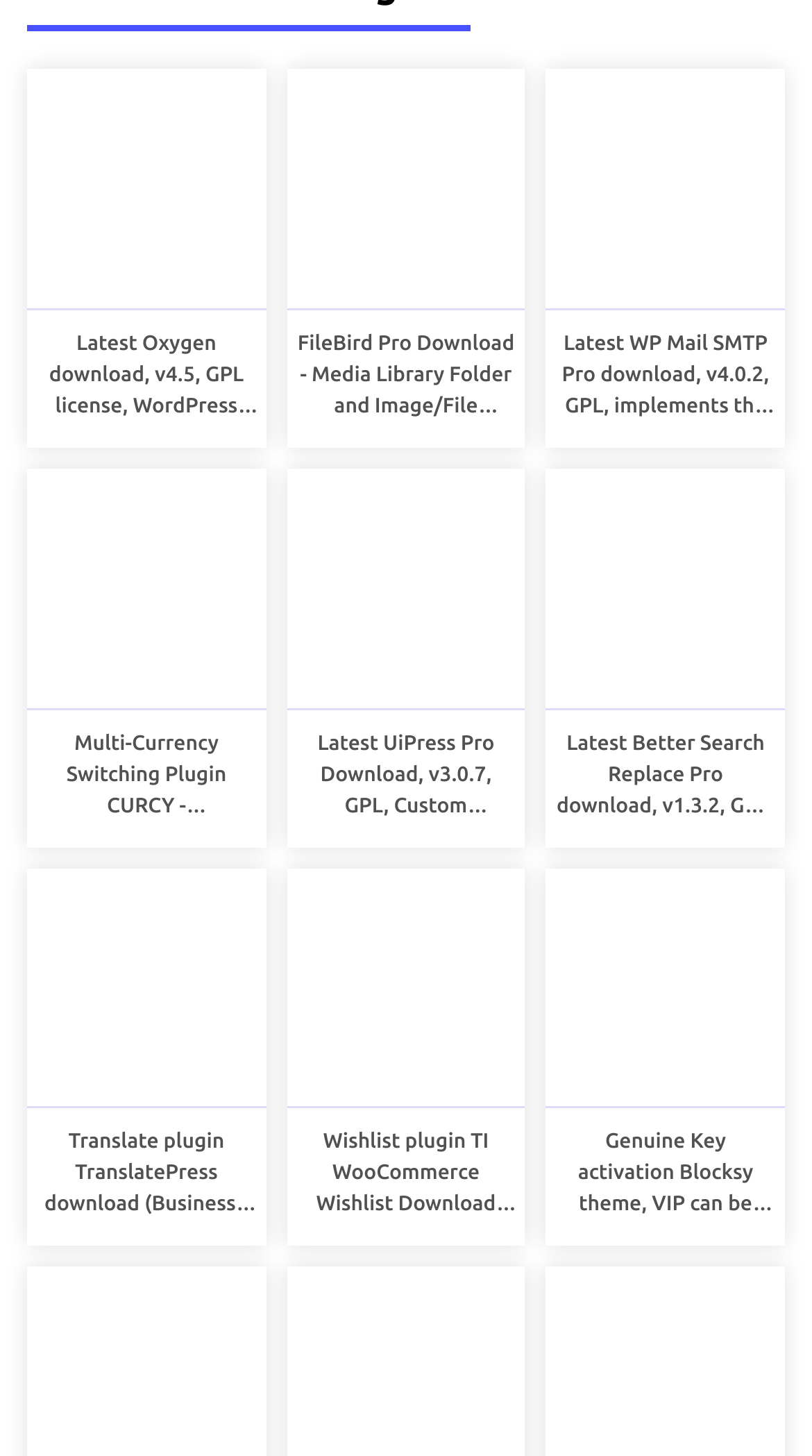Locate the bounding box coordinates of the clickable region necessary to complete the following instruction: "Download WP Mail SMTP Pro". Provide the coordinates in the format of four float numbers between 0 and 1, i.e., [left, top, right, bottom].

[0.673, 0.048, 0.967, 0.213]